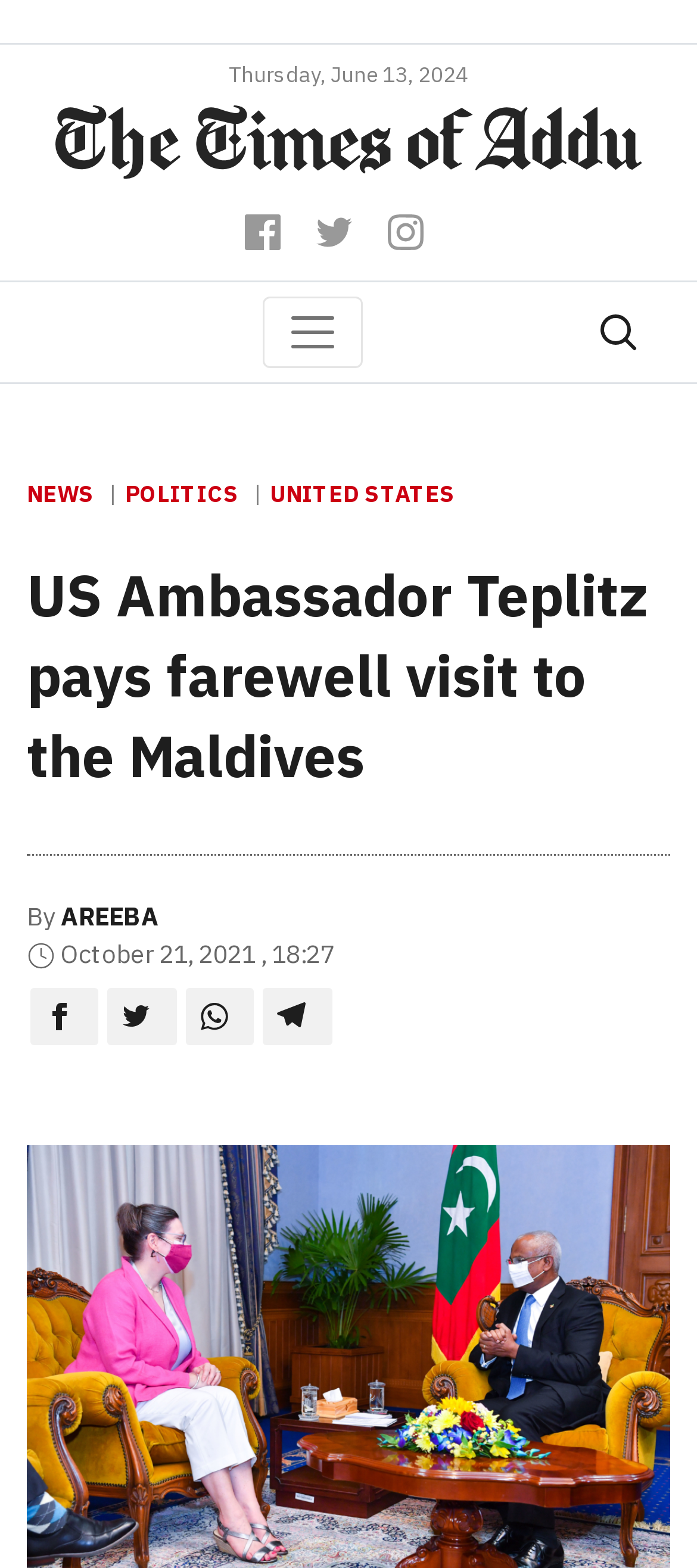What is the time of the news article? Refer to the image and provide a one-word or short phrase answer.

18:27